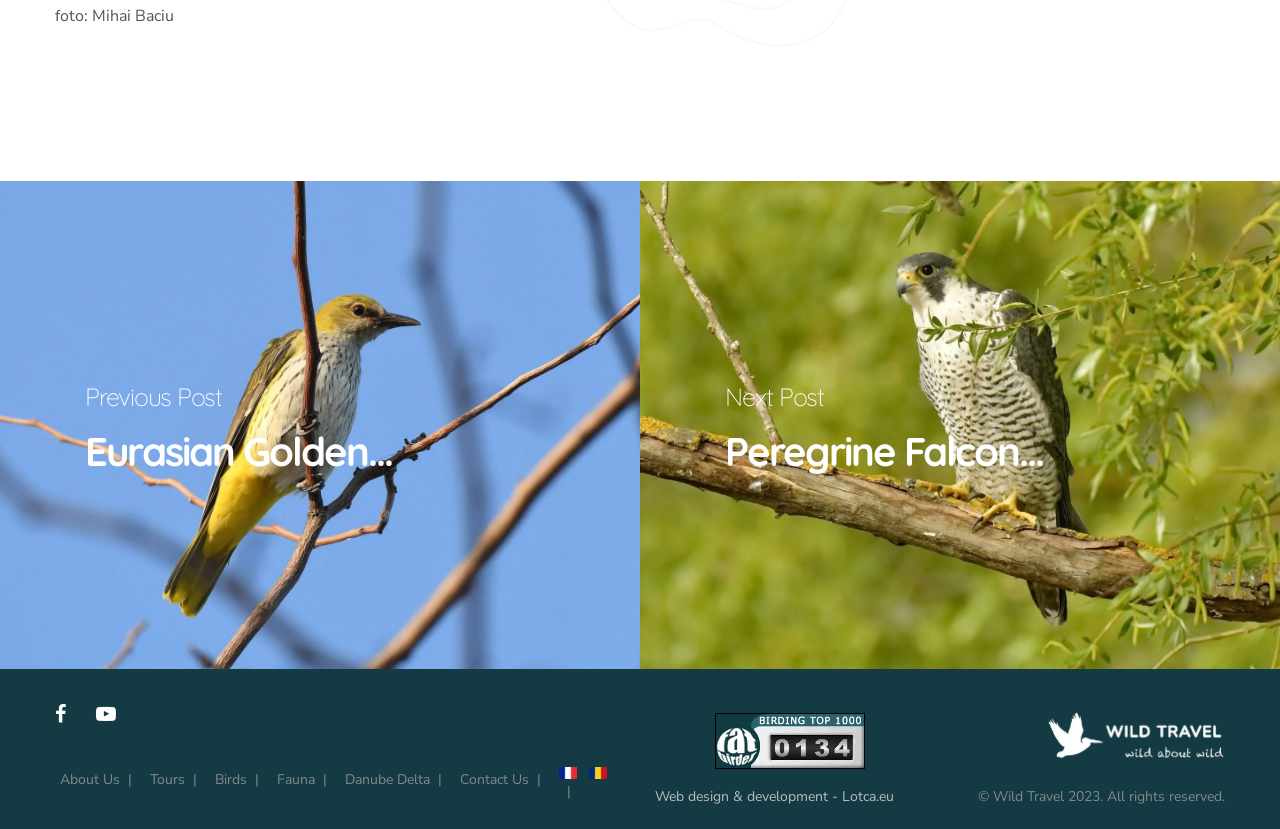What is the name of the photographer?
Answer with a single word or phrase by referring to the visual content.

Mihai Baciu